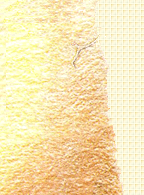Please answer the following question using a single word or phrase: What is the purpose of the grid pattern in the background?

To suggest layered design